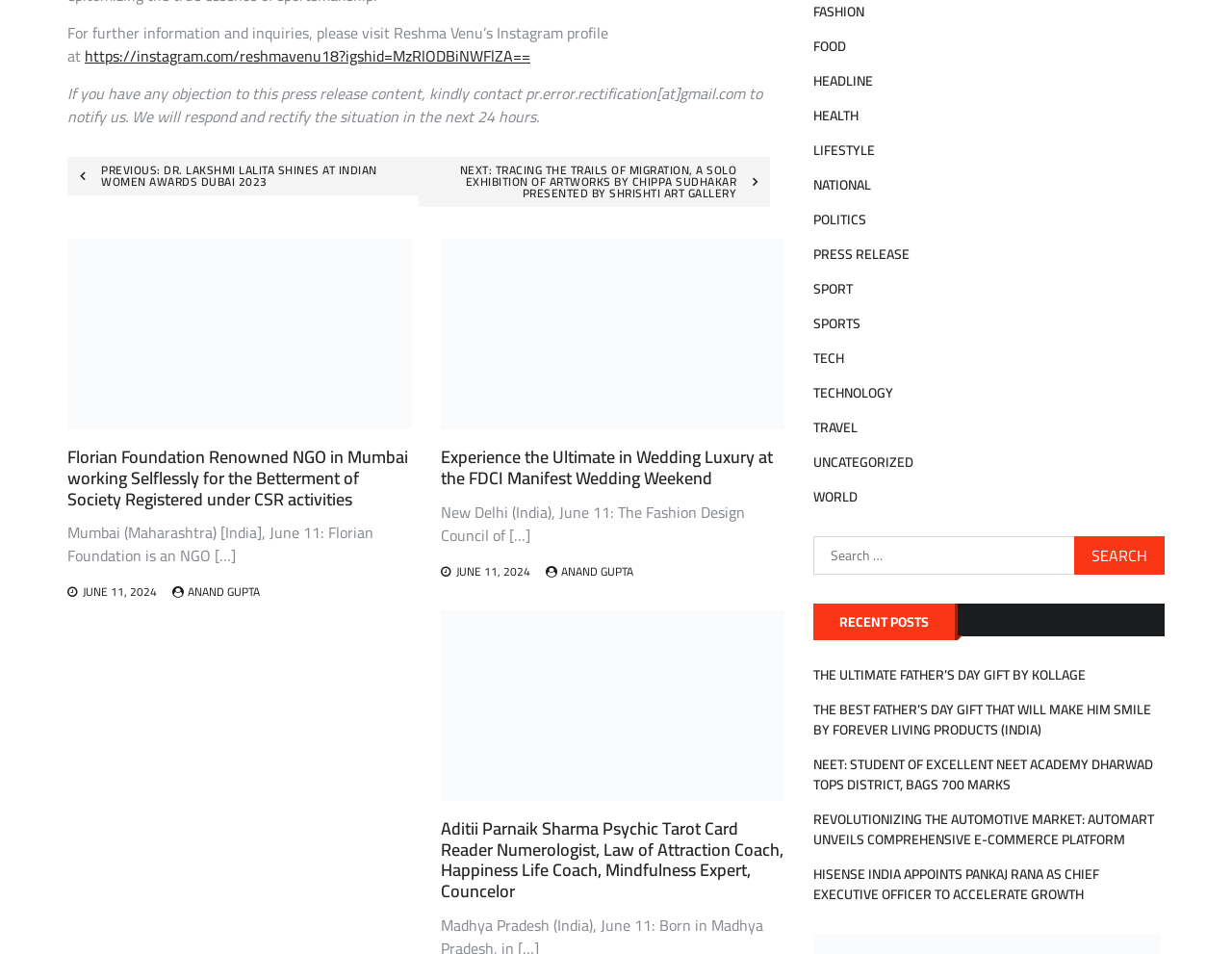Based on the element description: "Anand Gupta", identify the UI element and provide its bounding box coordinates. Use four float numbers between 0 and 1, [left, top, right, bottom].

[0.152, 0.609, 0.211, 0.632]